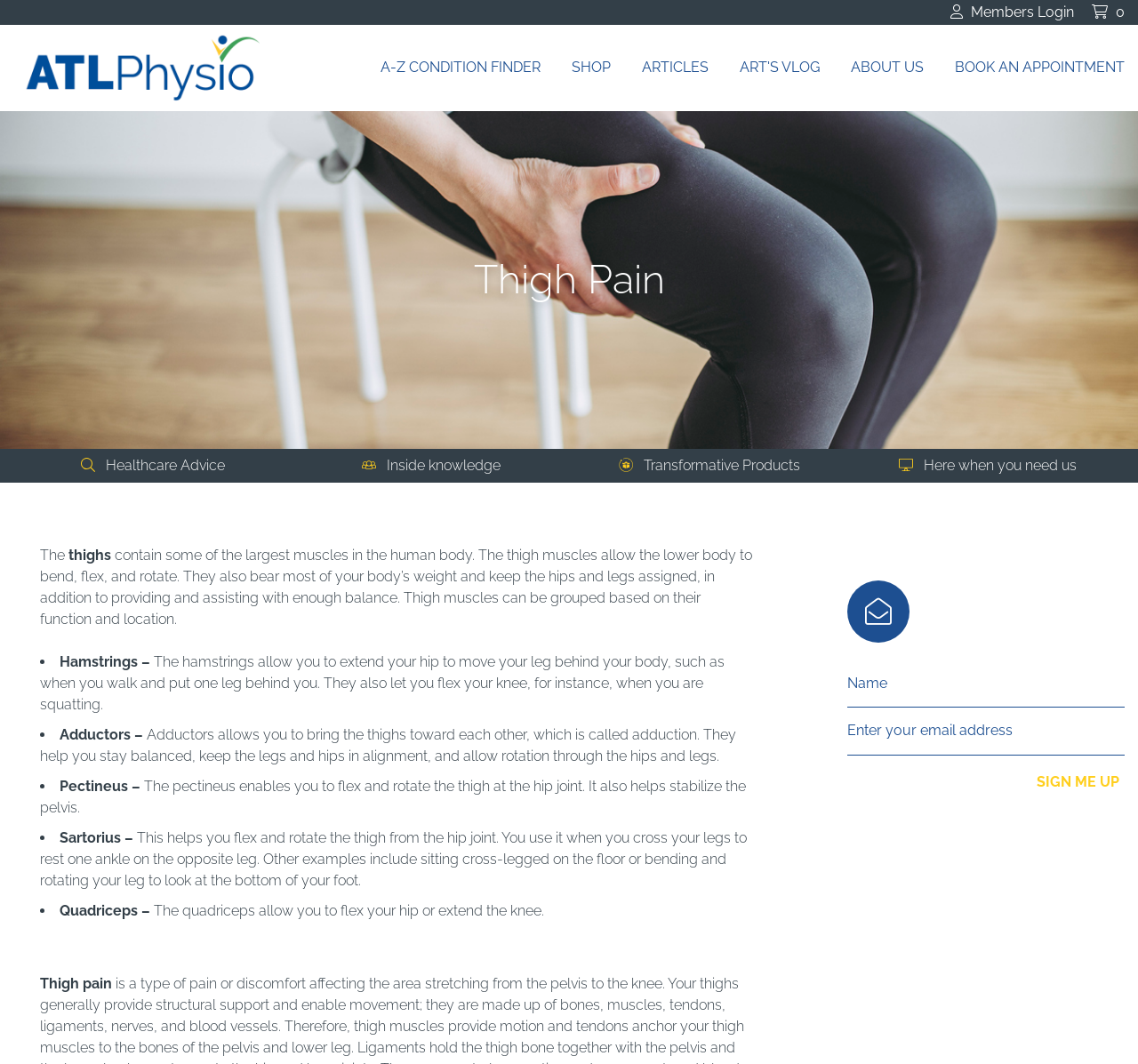Based on the element description: "Healthcare Advice", identify the UI element and provide its bounding box coordinates. Use four float numbers between 0 and 1, [left, top, right, bottom].

[0.012, 0.43, 0.256, 0.445]